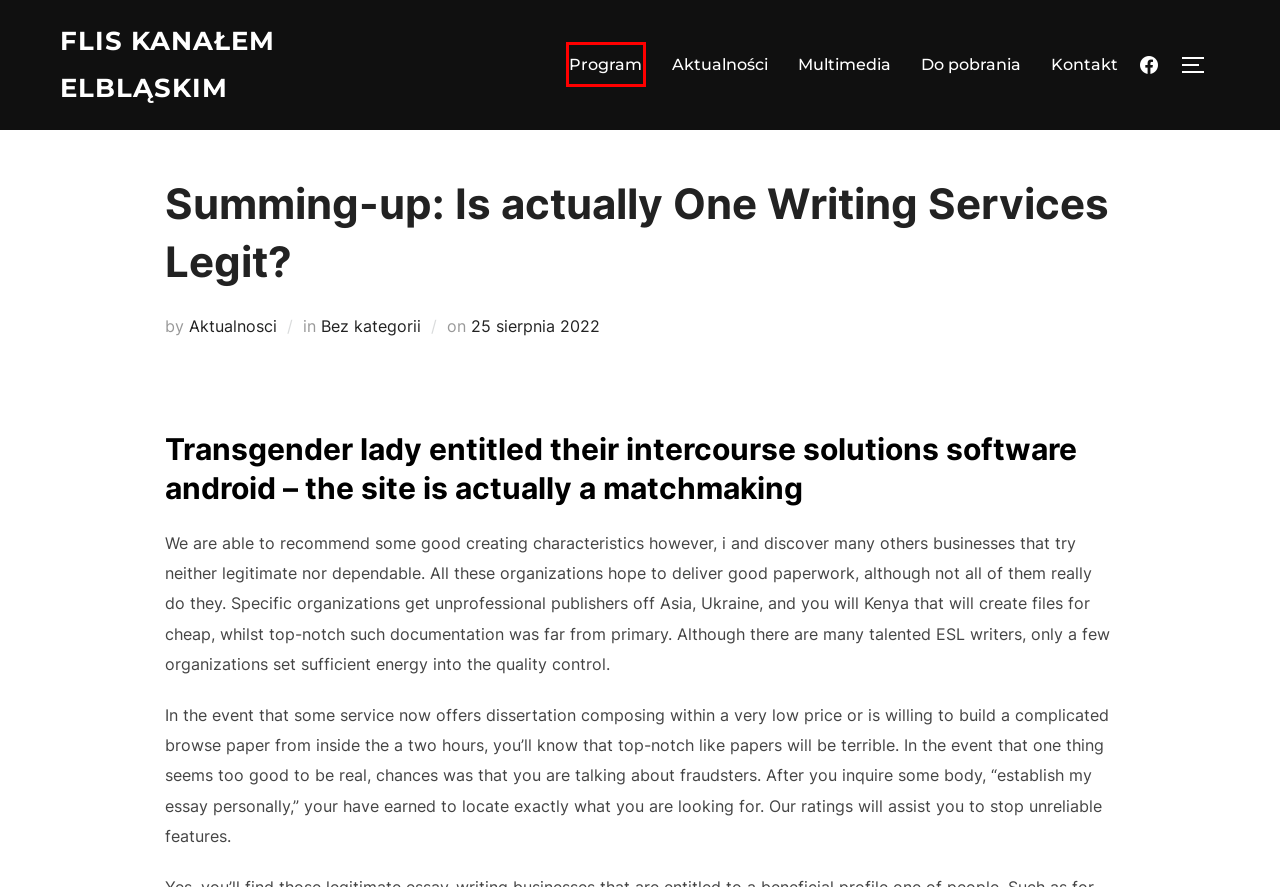You are looking at a webpage screenshot with a red bounding box around an element. Pick the description that best matches the new webpage after interacting with the element in the red bounding box. The possible descriptions are:
A. Flis - Flis kanałem Elbląskim
B. Bez kategorii - Flis kanałem Elbląskim
C. Aktualnosci - Flis kanałem Elbląskim
D. Flis kanałem Elbląskim
E. Galeria 1 - Flis kanałem Elbląskim
F. Do pobrania - Flis kanałem Elbląskim
G. Program - Flis kanałem Elbląskim
H. Kontakt - Flis kanałem Elbląskim

G